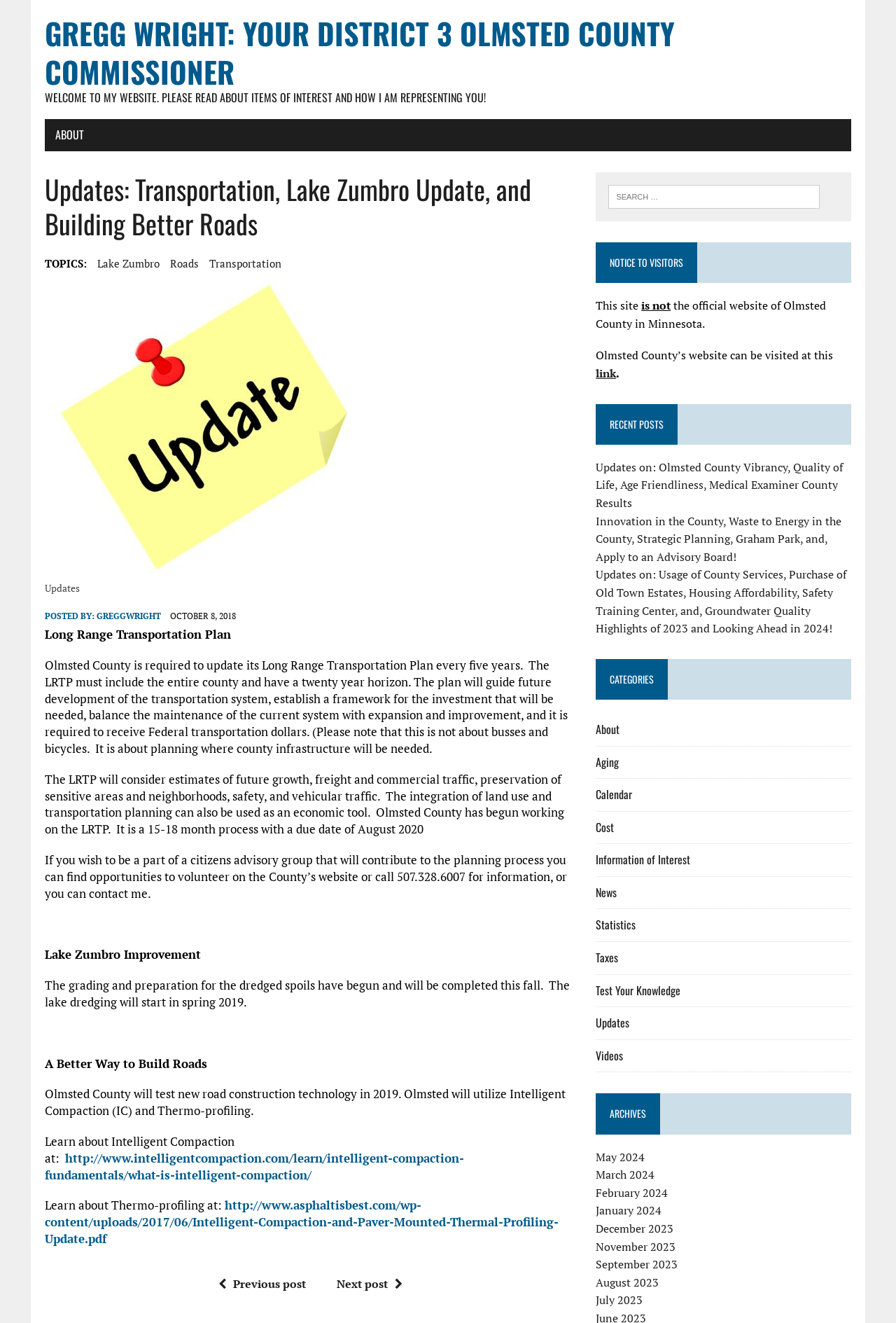What is the name of the commissioner?
Based on the image content, provide your answer in one word or a short phrase.

Gregg Wright